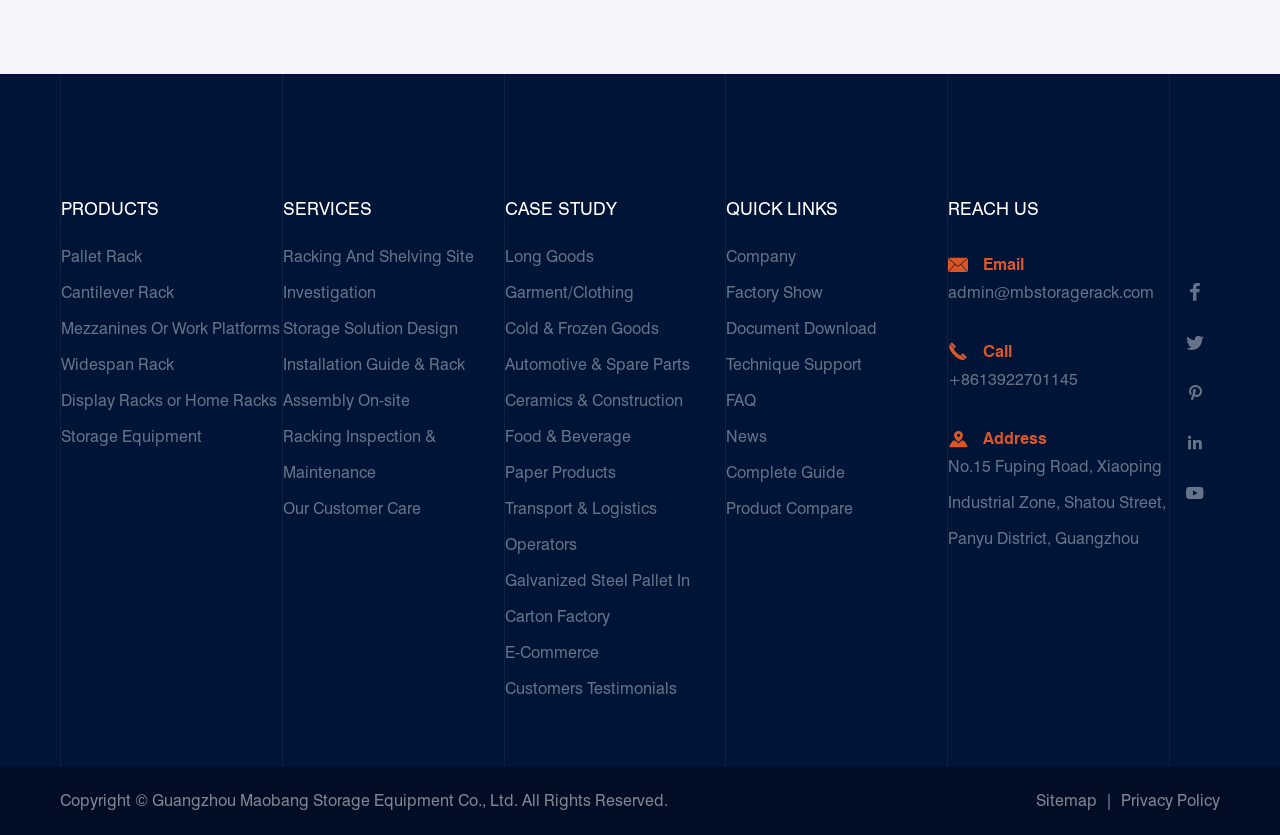Provide a brief response to the question using a single word or phrase: 
How can I contact the company?

Email, Call, Address